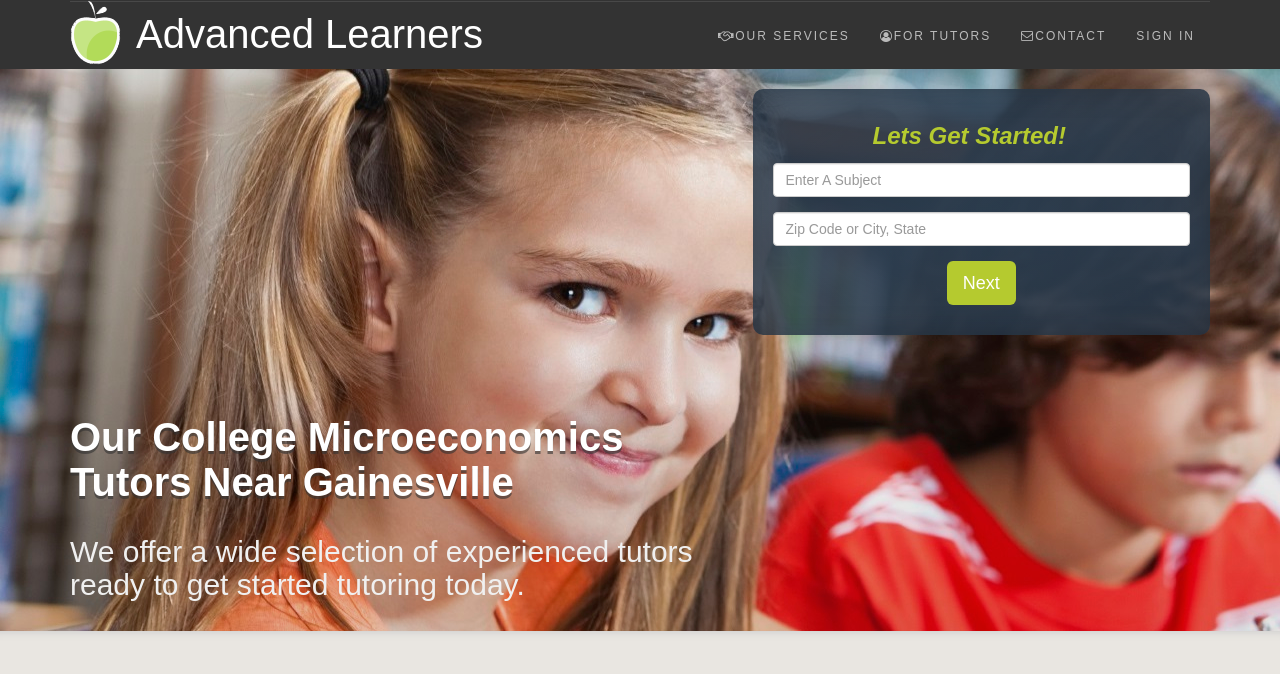Describe all the key features and sections of the webpage thoroughly.

The webpage is about college microeconomics tutors near Gainesville. At the top left corner, there is an image with the text "Welcome to Advanced Learners". Below the image, there is a row of navigation links, including "OUR SERVICES", "FOR TUTORS", "CONTACT", and "SIGN IN", which are aligned horizontally and take up most of the top section of the page.

The main content of the page starts with a heading that repeats the title "Our College Microeconomics Tutors Near Gainesville". Below this heading, there is a subheading that describes the service, stating that they offer a wide selection of experienced tutors ready to start tutoring today.

On the right side of the page, there is a call-to-action section with a prominent text "Lets Get Started!" and two textboxes below it, one for entering a subject and the other for entering a zip code or city and state. The textboxes are not required to be filled in. Next to the textboxes, there is a "Next" button.

Overall, the page appears to be a landing page for a tutoring service, allowing users to search for tutors in their area.